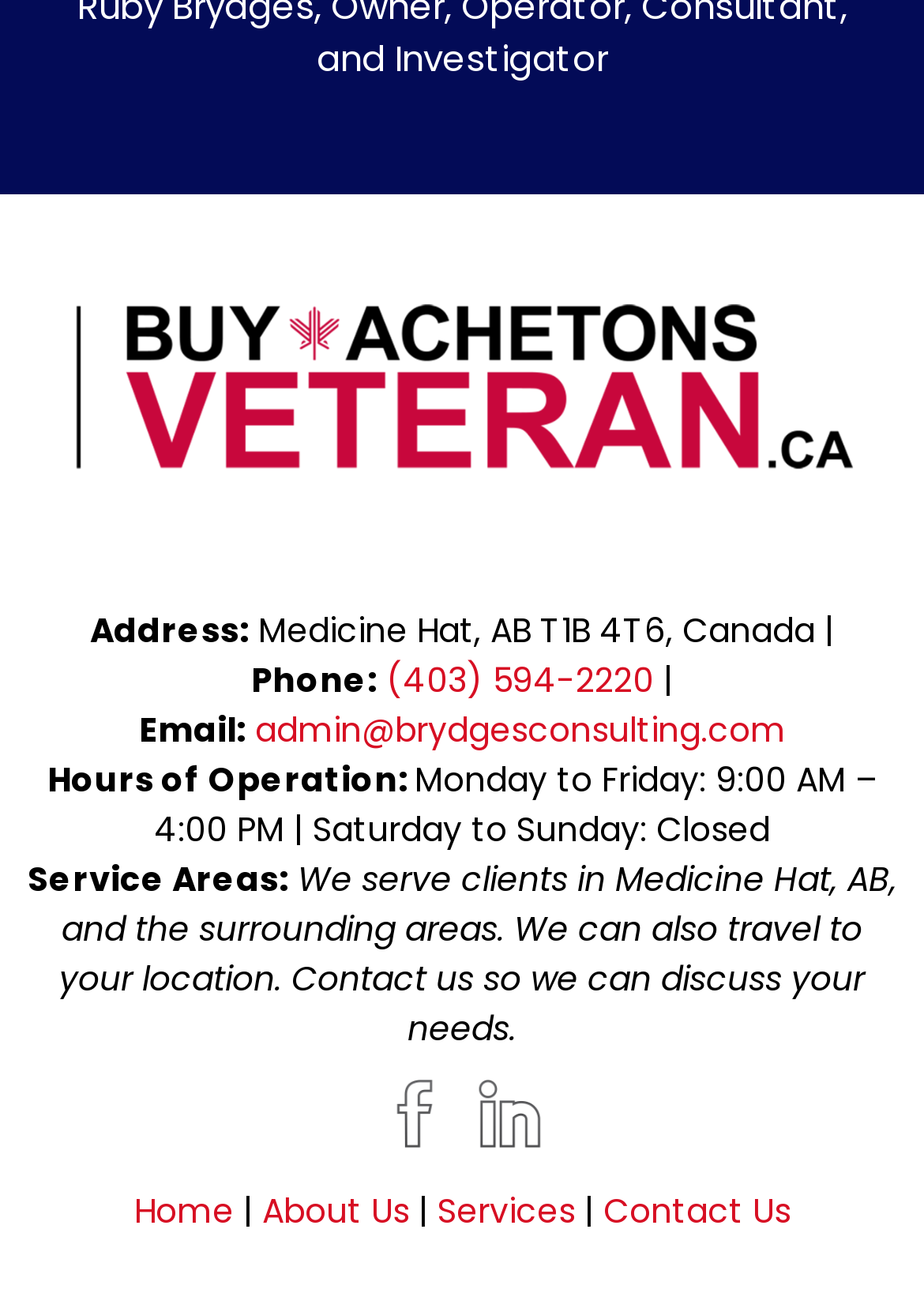Based on the provided description, "admin@brydgesconsulting.com", find the bounding box of the corresponding UI element in the screenshot.

[0.276, 0.541, 0.85, 0.577]